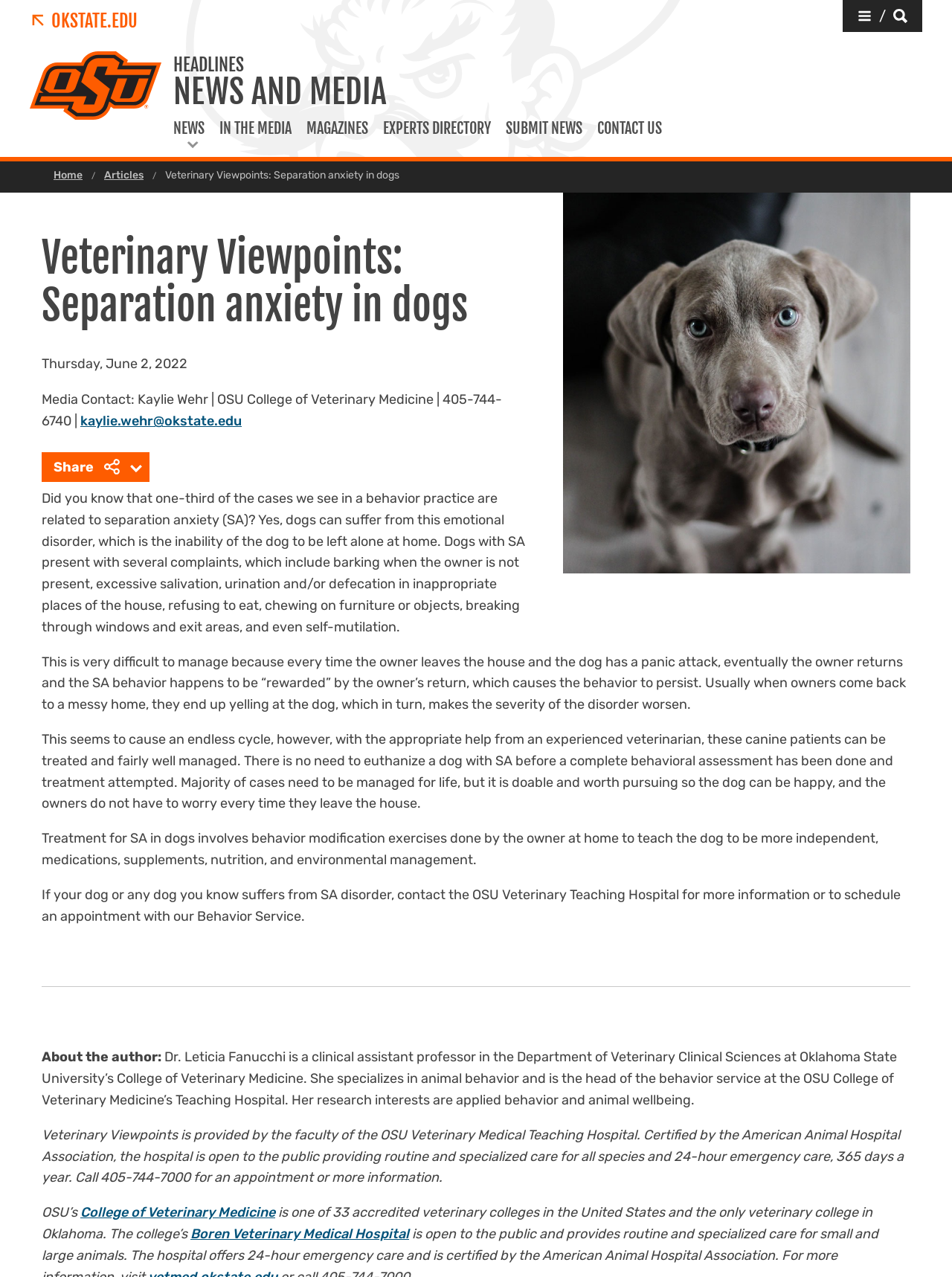Who is the author of the article?
Using the information from the image, answer the question thoroughly.

The author of the article is Dr. Leticia Fanucchi, a clinical assistant professor in the Department of Veterinary Clinical Sciences at Oklahoma State University’s College of Veterinary Medicine, who specializes in animal behavior and is the head of the behavior service at the OSU College of Veterinary Medicine’s Teaching Hospital.